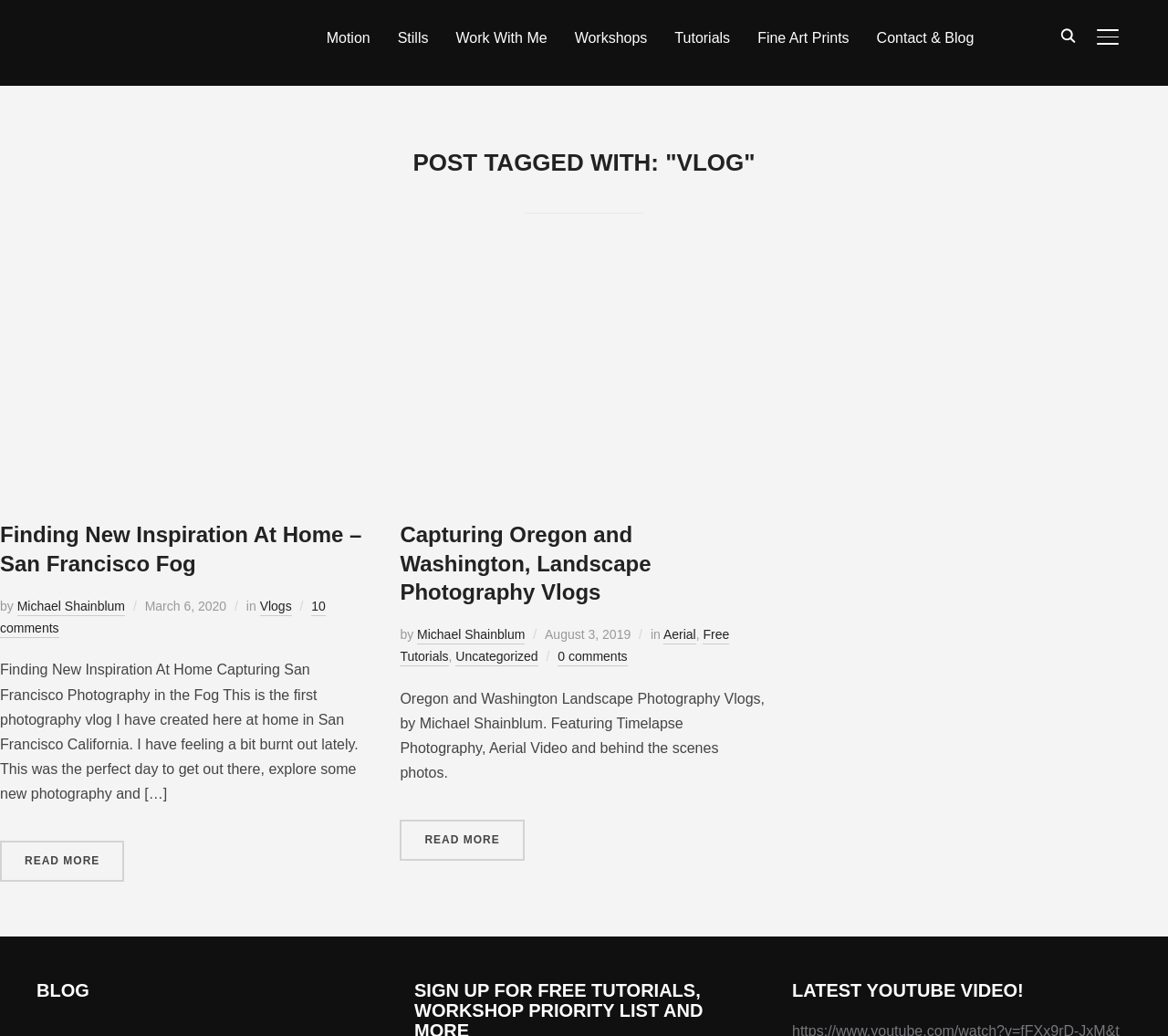Please answer the following question using a single word or phrase: 
What is the topic of the first blog post?

San Francisco Fog Landscape Photography